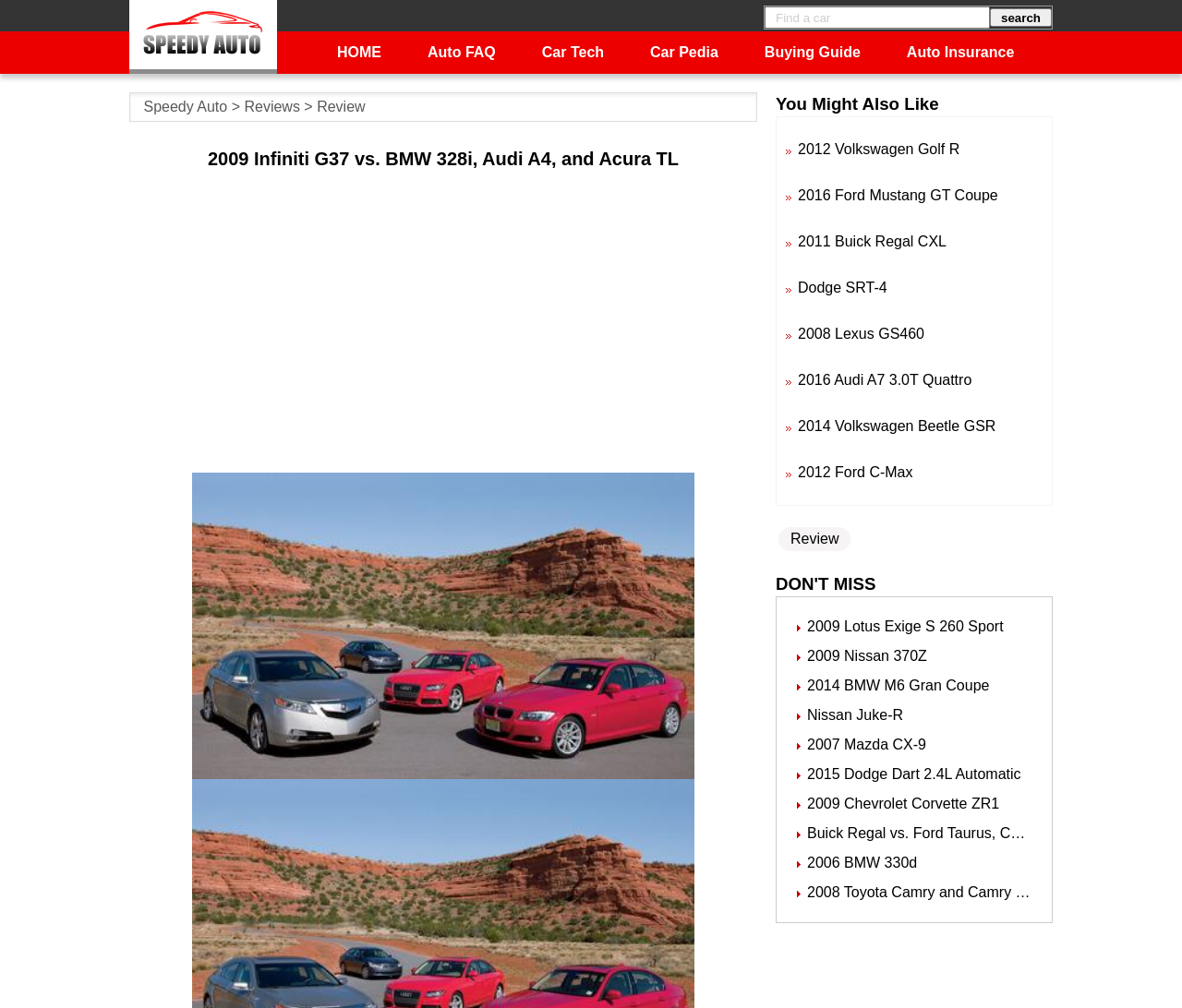What is the text of the webpage's headline?

2009 Infiniti G37 vs. BMW 328i, Audi A4, and Acura TL